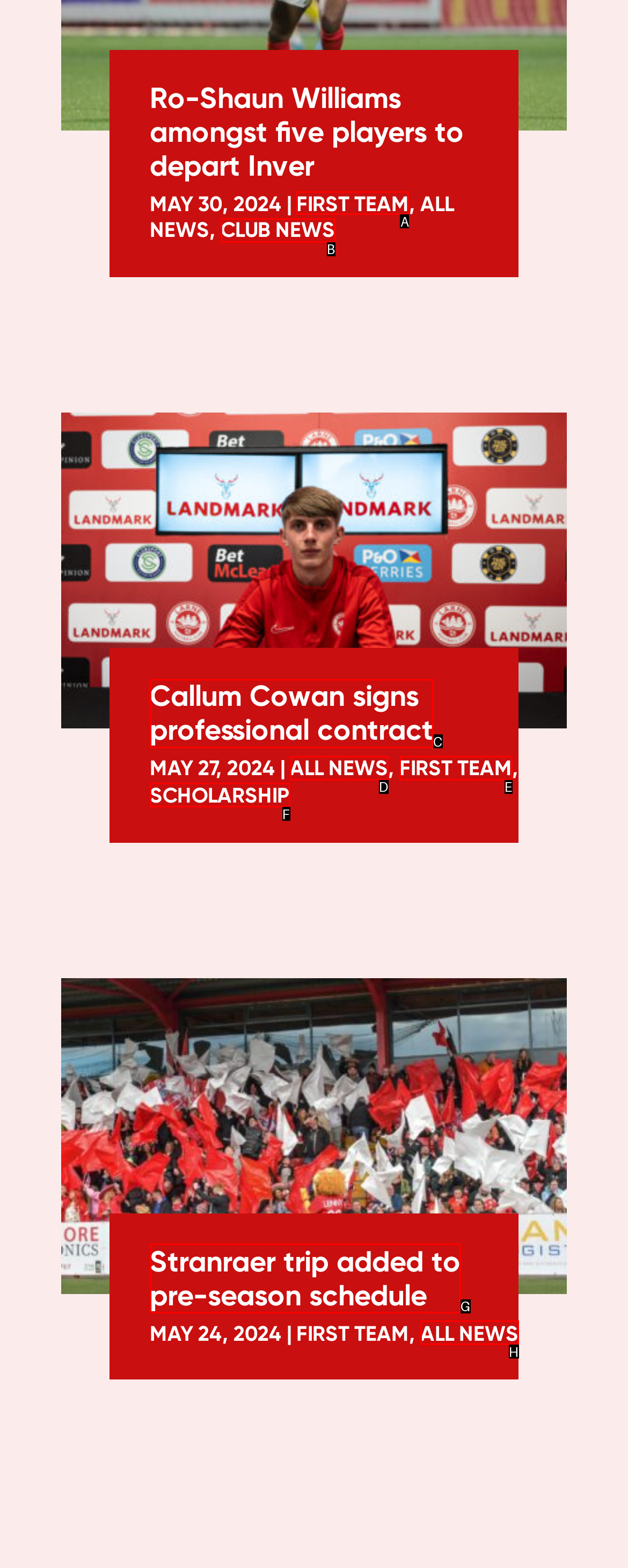What option should you select to complete this task: Go to FIRST TEAM page? Indicate your answer by providing the letter only.

A